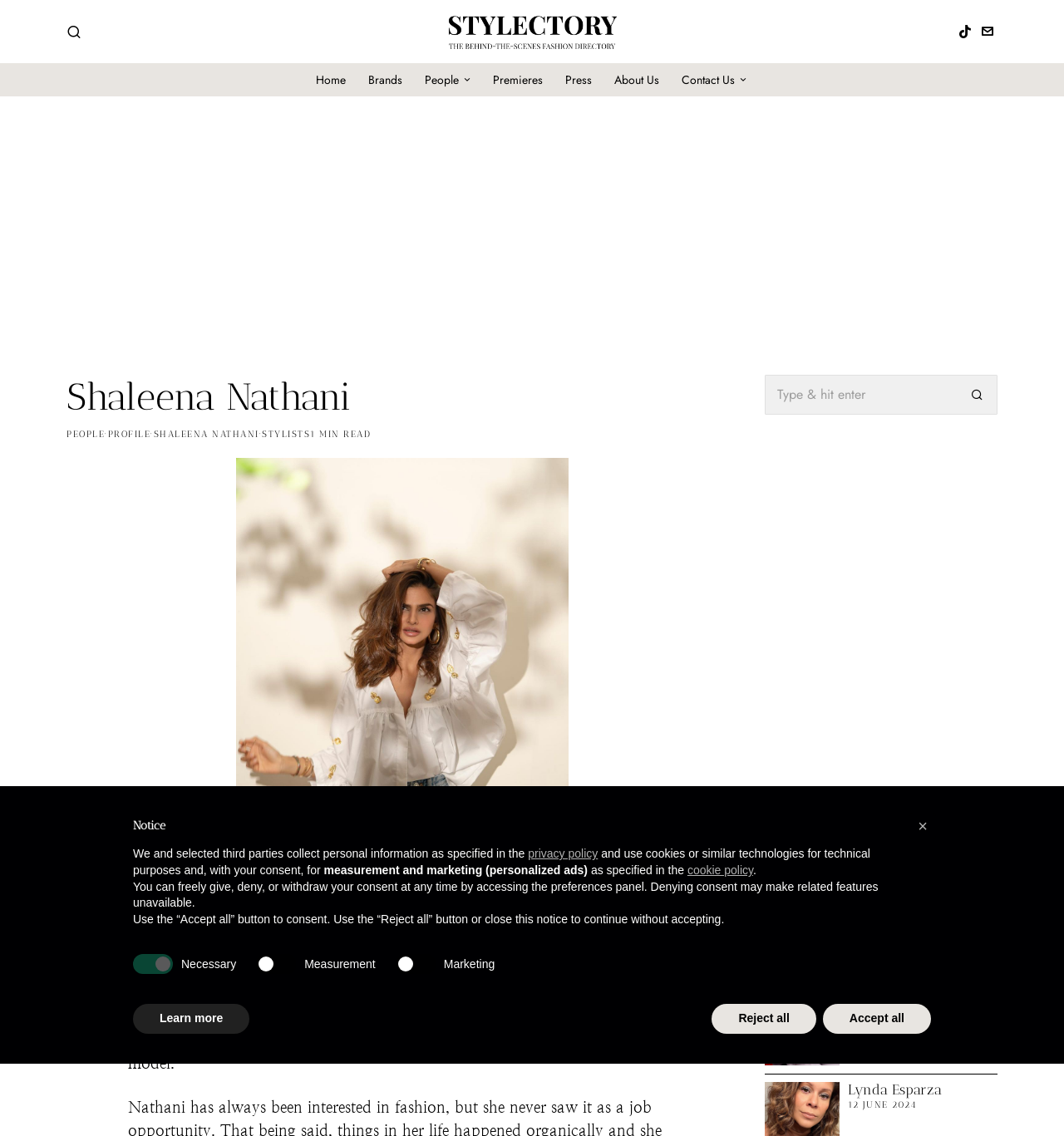Offer a thorough description of the webpage.

This webpage is about Shaleena Nathani, a professional stylist, fashion consultant, and athleisure model. At the top, there is a navigation menu with links to "Home", "Brands", "People", "Premieres", "Press", "About Us", and "Contact Us". Below the navigation menu, there is a large heading with Shaleena Nathani's name, followed by a series of links to "PEOPLE", "PROFILE", "SHALEENA NATHANI", and "STYLISTS". 

To the right of these links, there is a figure with an image of Shaleena Nathani, accompanied by a caption. Below the image, there are two social media links, TikTok and Email, and a separator line. 

Further down, there is a search bar with a textbox and a search button. On the right side of the search bar, there is a section with the latest posts, including articles with images, headings, and dates. Each article has a link to read more.

At the bottom of the page, there is a notice dialog with a heading "Notice" and a description about collecting personal information and using cookies. The dialog has buttons to accept or reject all, as well as checkboxes to customize the consent.

On the top-right corner of the page, there is a "TOP" button, and on the bottom-right corner, there are social media links and a tooltip with the text "Tiktok" and "Email".